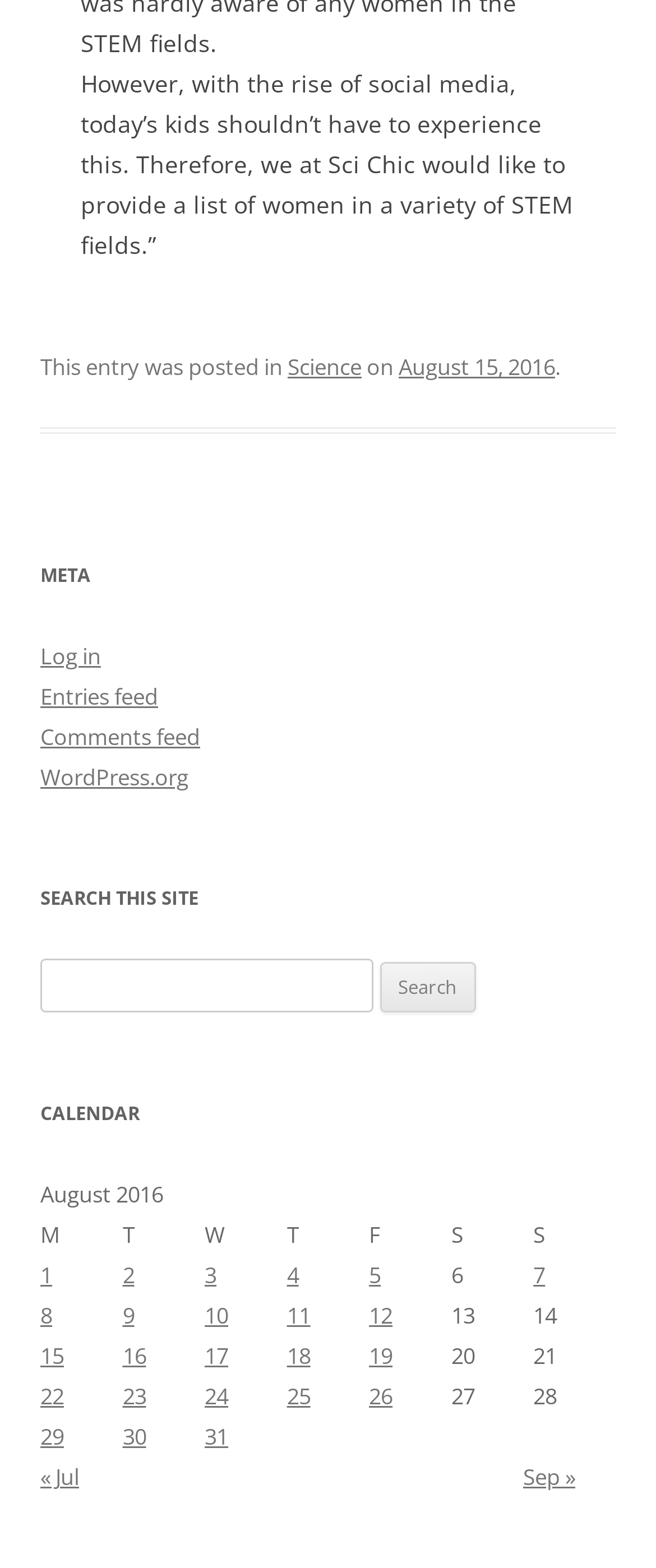Locate the bounding box coordinates of the clickable region to complete the following instruction: "read 'Get In Touch'."

None